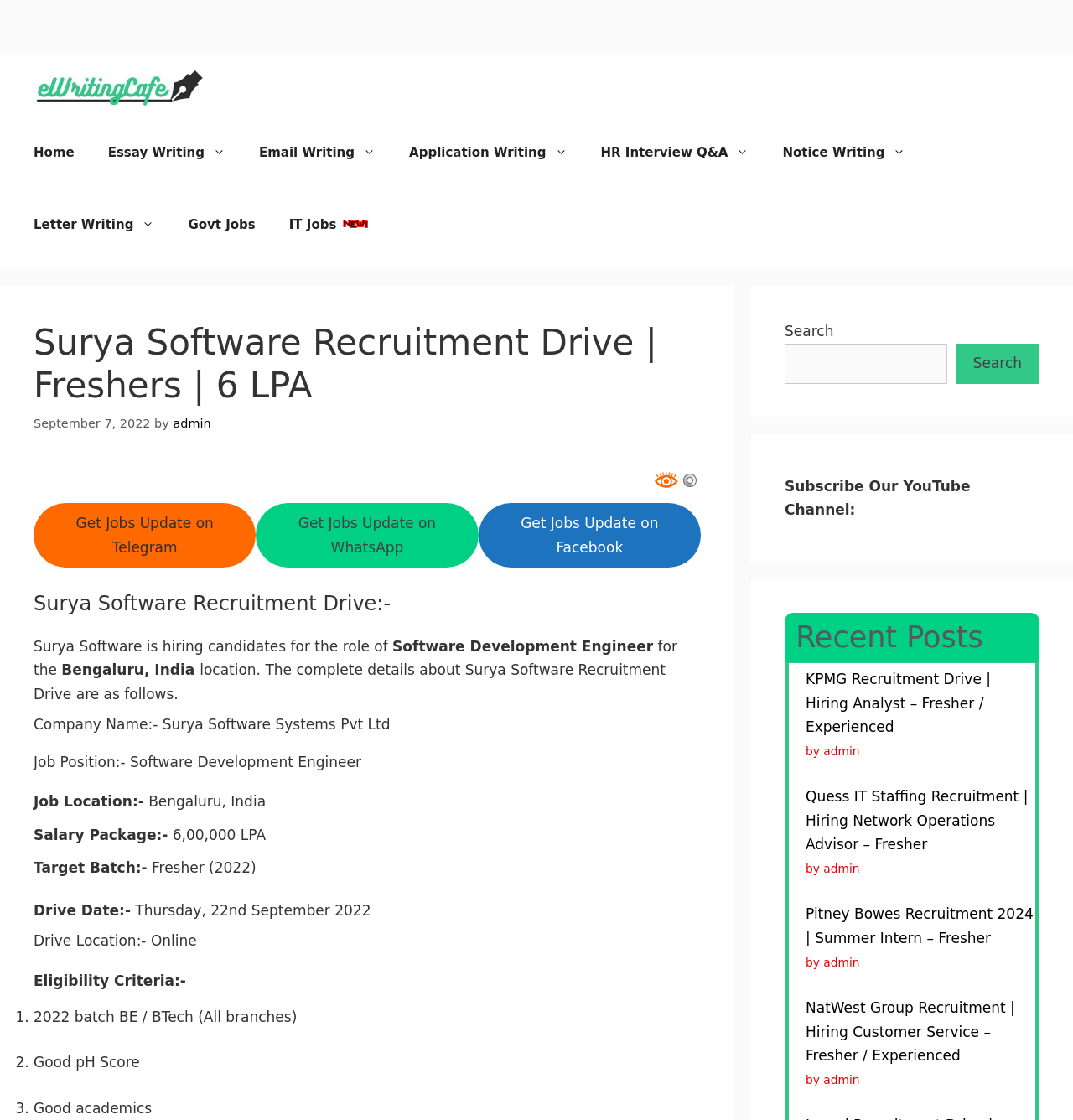Kindly determine the bounding box coordinates for the area that needs to be clicked to execute this instruction: "Read about KPMG Recruitment Drive".

[0.751, 0.599, 0.923, 0.657]